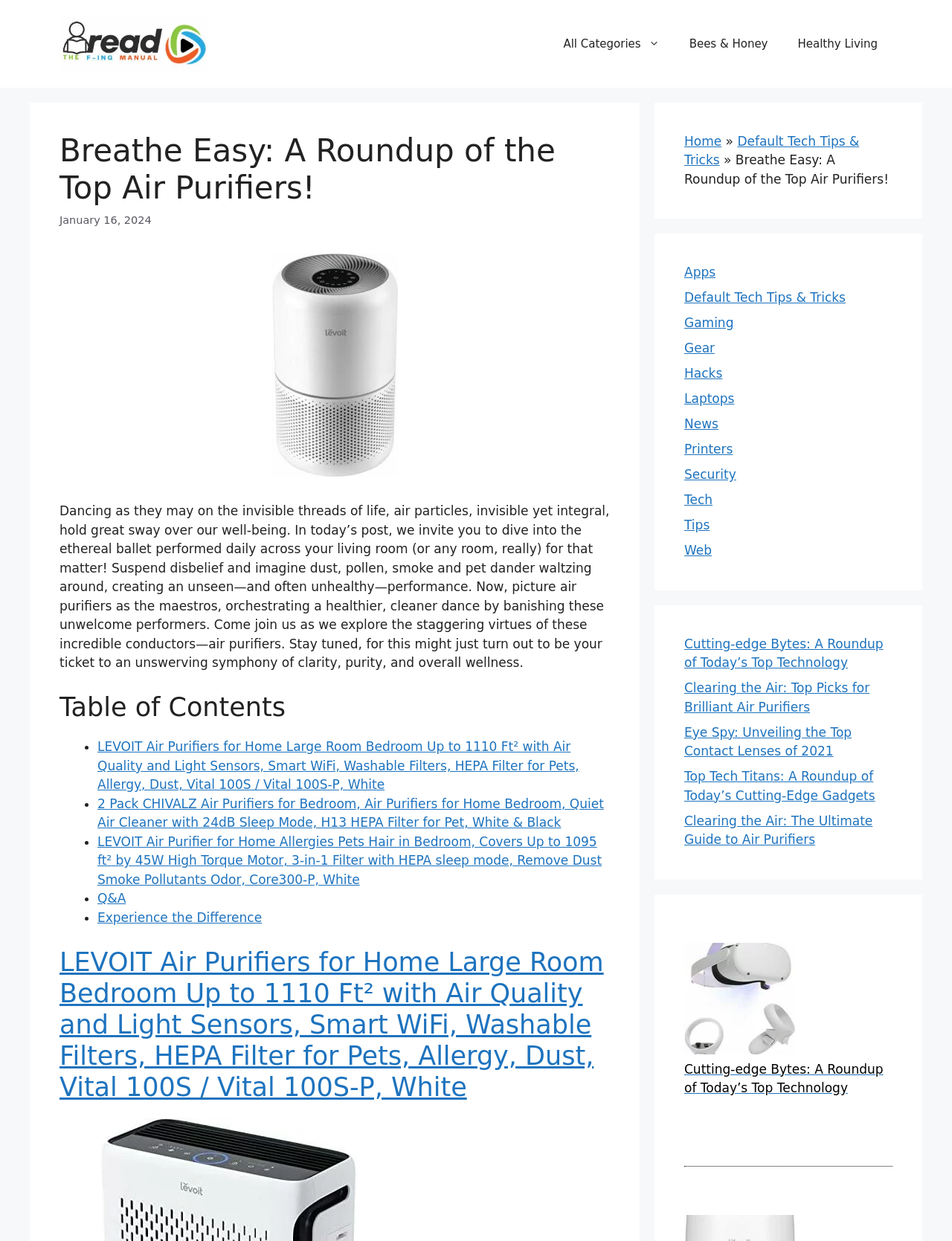Please examine the image and answer the question with a detailed explanation:
How many air purifiers are listed in the 'Table of Contents' section?

In the 'Table of Contents' section, there are three links listed, each corresponding to a different air purifier. These links are 'LEVOIT Air Purifiers for Home Large Room Bedroom Up to 1110 Ft² with Air Quality and Light Sensors, Smart WiFi, Washable Filters, HEPA Filter for Pets, Allergy, Dust, Vital 100S / Vital 100S-P, White', '2 Pack CHIVALZ Air Purifiers for Bedroom, Air Purifiers for Home Bedroom, Quiet Air Cleaner with 24dB Sleep Mode, H13 HEPA Filter for Pet, White & Black', and 'LEVOIT Air Purifier for Home Allergies Pets Hair in Bedroom, Covers Up to 1095 ft² by 45W High Torque Motor, 3-in-1 Filter with HEPA sleep mode, Remove Dust Smoke Pollutants Odor, Core300-P, White'.